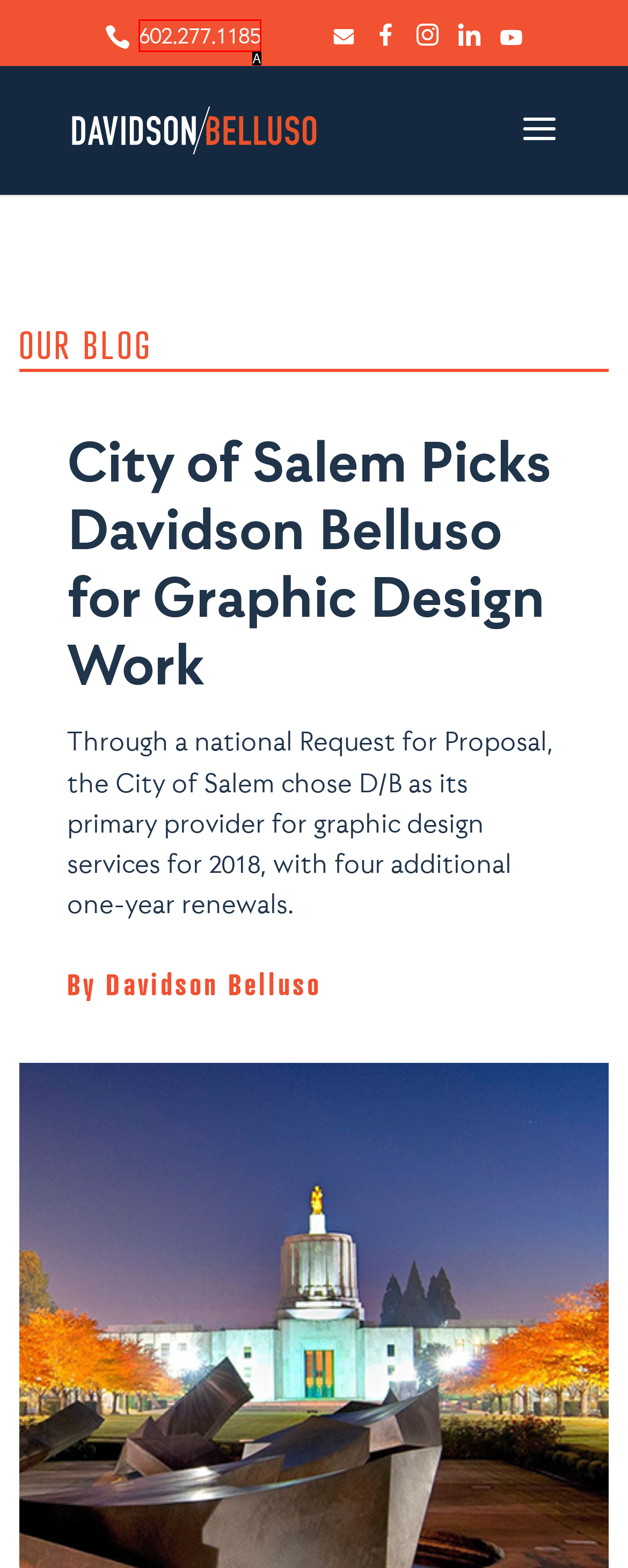Choose the letter that best represents the description: 602.277.1185. Answer with the letter of the selected choice directly.

A